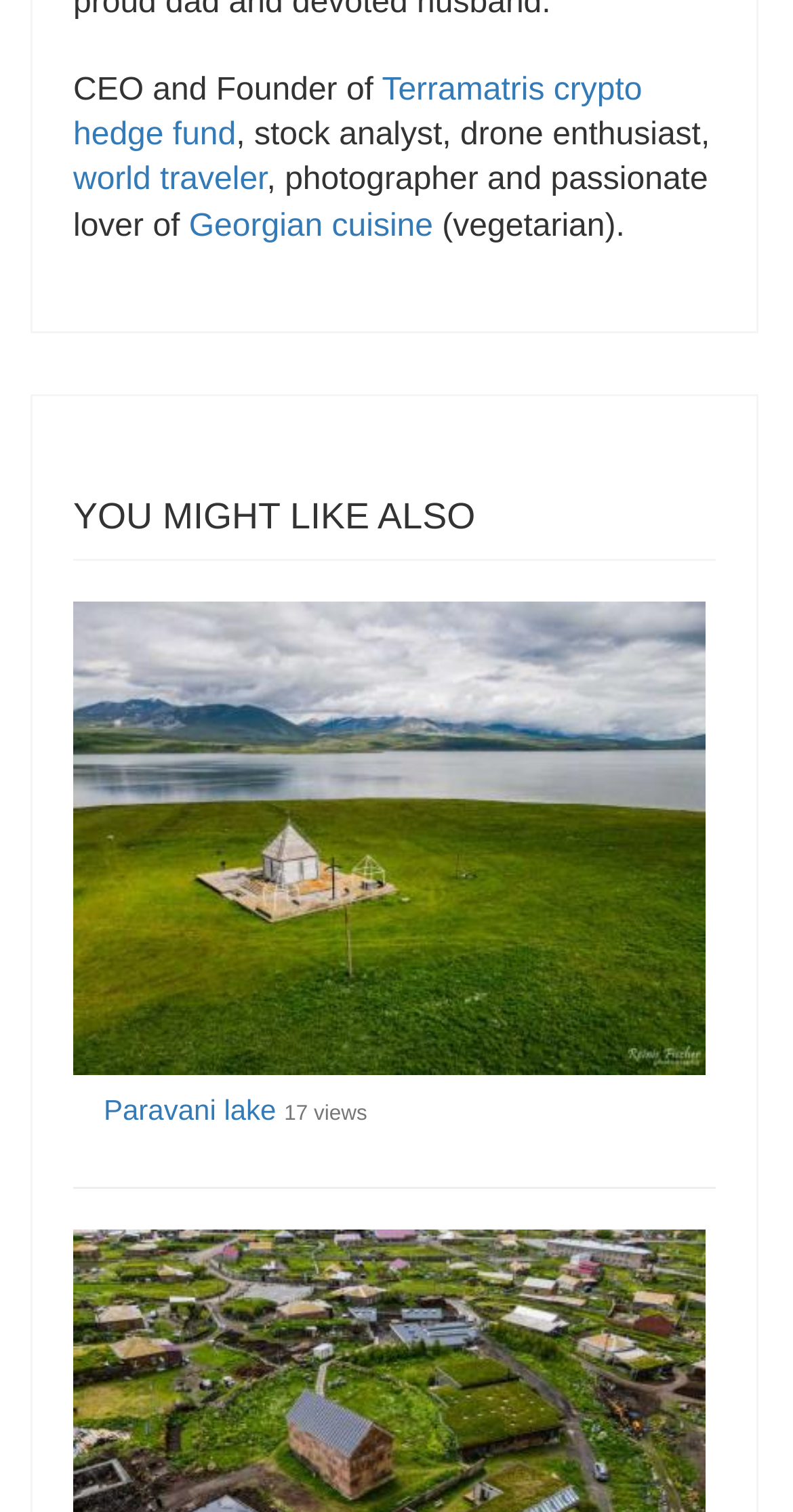Look at the image and answer the question in detail:
What type of cuisine does the person love?

The link 'Georgian cuisine' is mentioned in the text ', photographer and passionate lover of Georgian cuisine (vegetarian).' which indicates that the person loves Georgian cuisine.